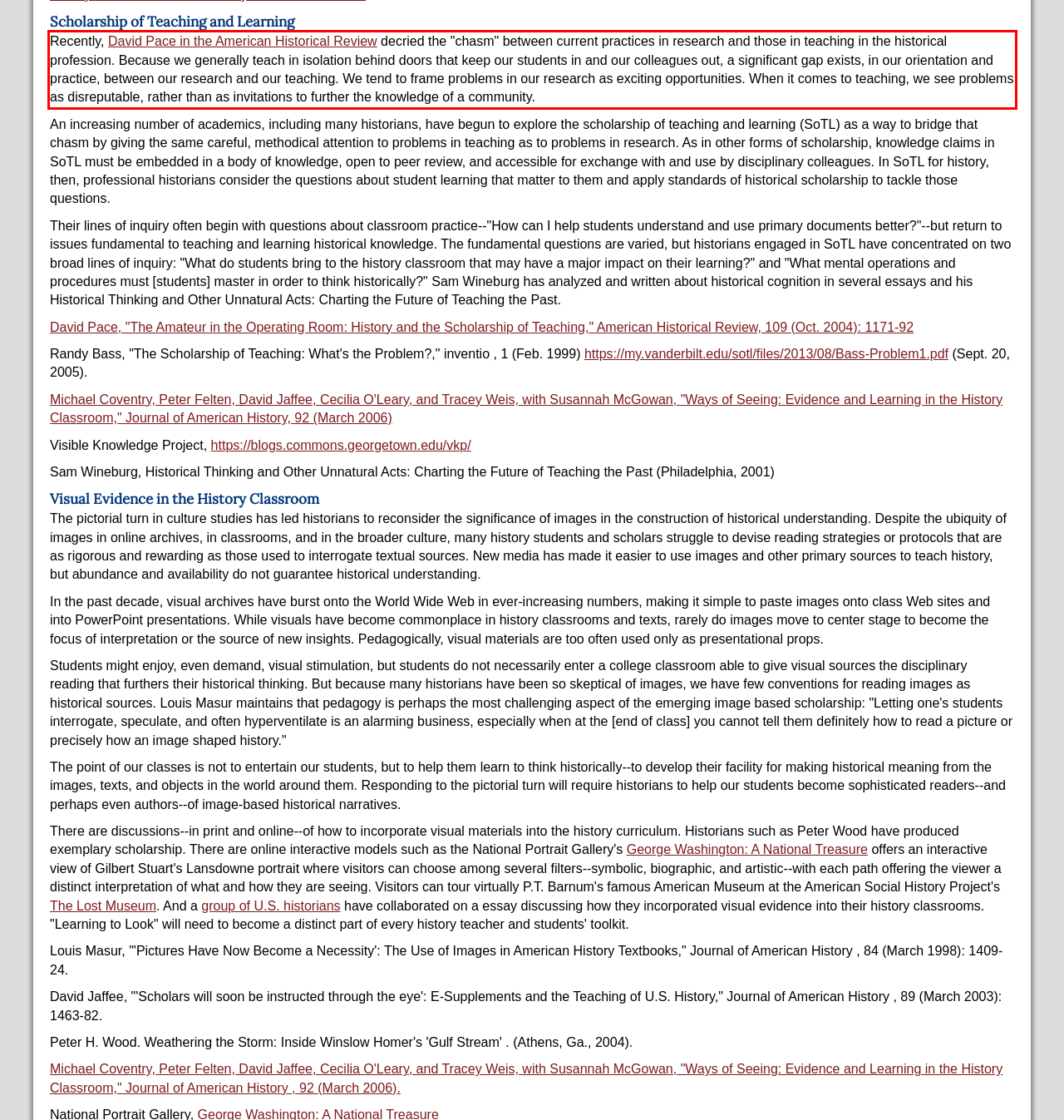You are given a screenshot of a webpage with a UI element highlighted by a red bounding box. Please perform OCR on the text content within this red bounding box.

Recently, David Pace in the American Historical Review decried the "chasm" between current practices in research and those in teaching in the historical profession. Because we generally teach in isolation behind doors that keep our students in and our colleagues out, a significant gap exists, in our orientation and practice, between our research and our teaching. We tend to frame problems in our research as exciting opportunities. When it comes to teaching, we see problems as disreputable, rather than as invitations to further the knowledge of a community.